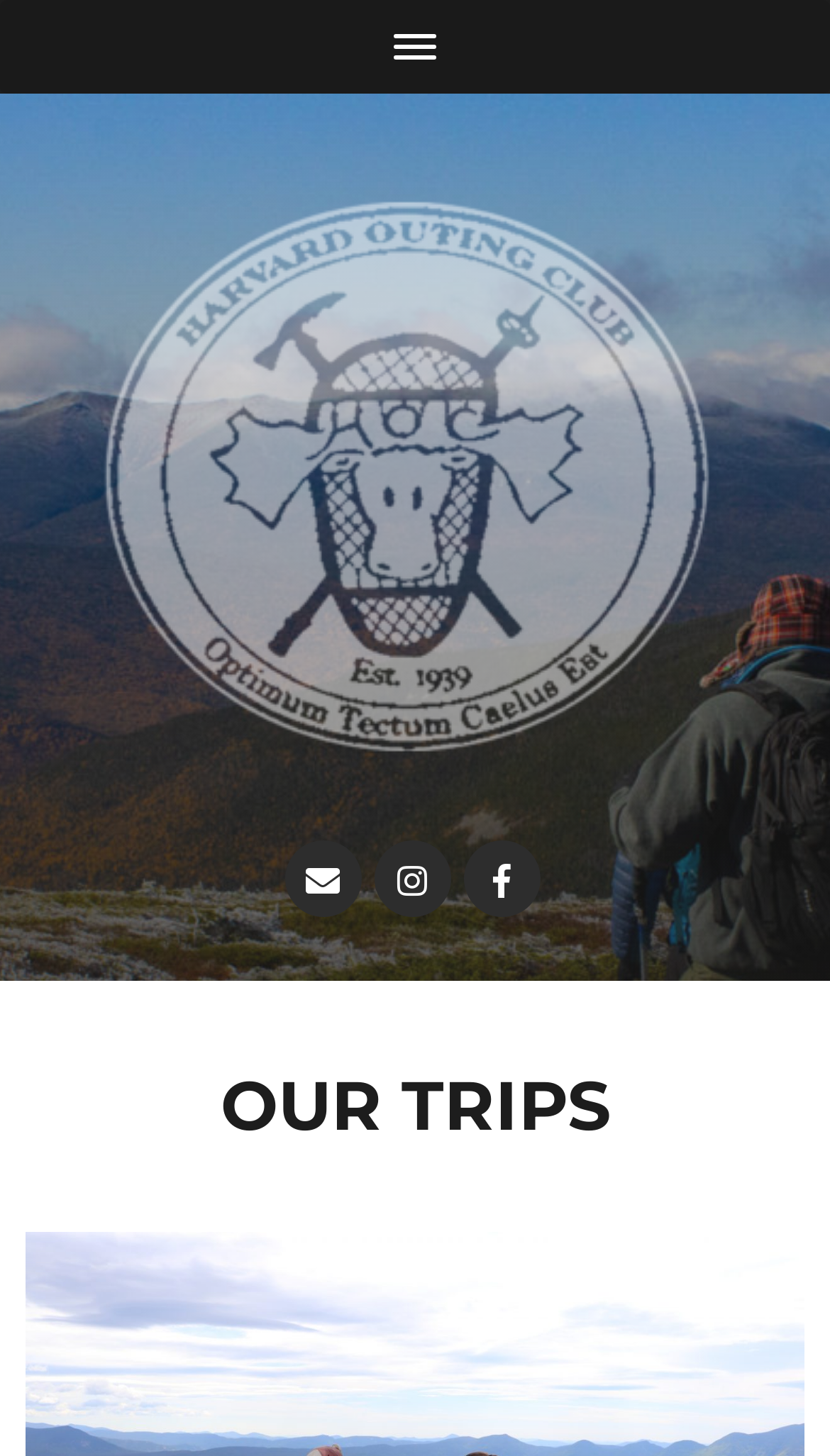What is the position of the 'OUR TRIPS' heading?
Refer to the image and give a detailed answer to the query.

Based on the bounding box coordinates of the 'OUR TRIPS' heading, I can see that the y1 and y2 values are relatively small, which suggests that the heading is positioned at the top of the webpage. Additionally, the x1 and x2 values are not at the extremes, which suggests that the heading is positioned in the middle of the webpage.